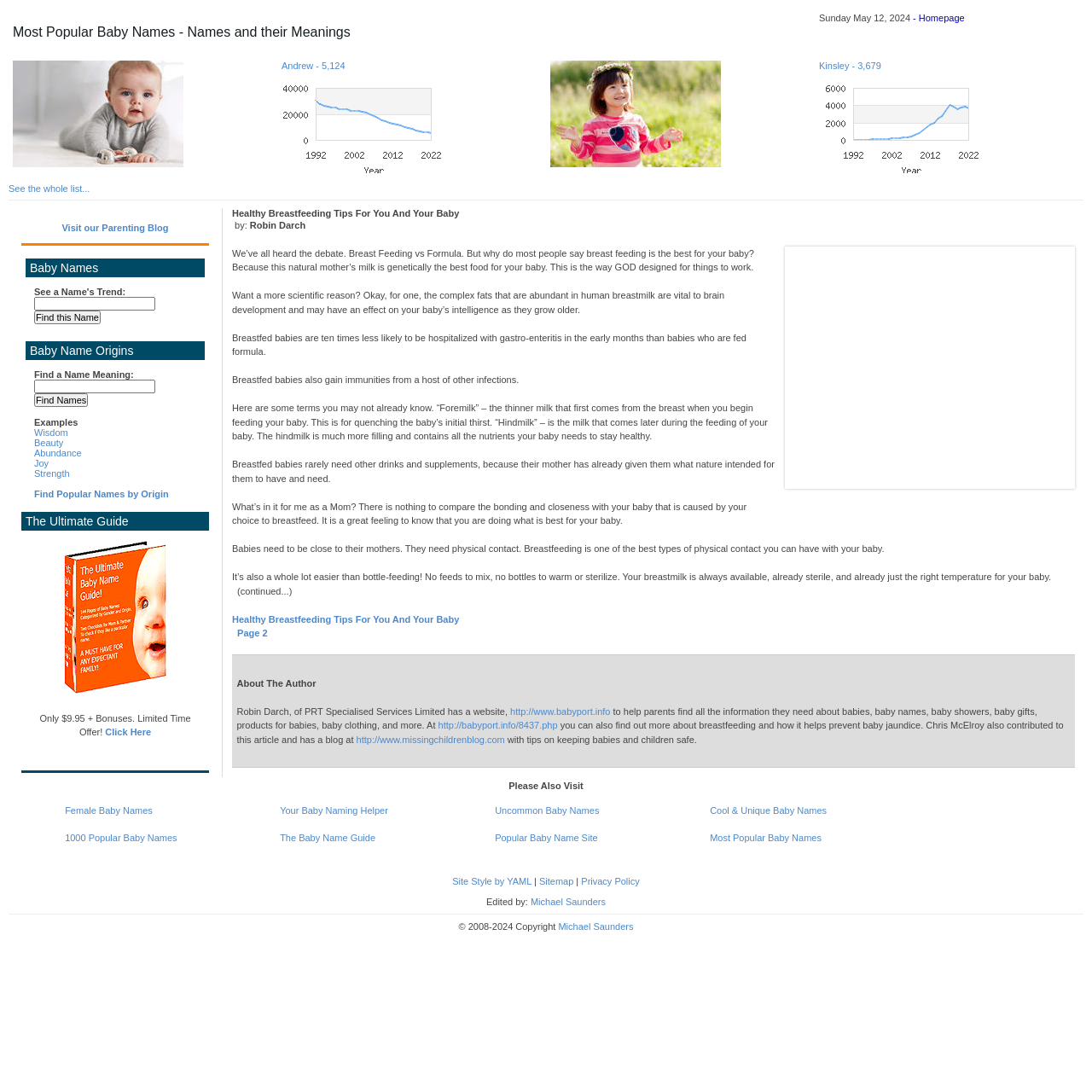How many links are there in the 'About The Author' section? Analyze the screenshot and reply with just one word or a short phrase.

5